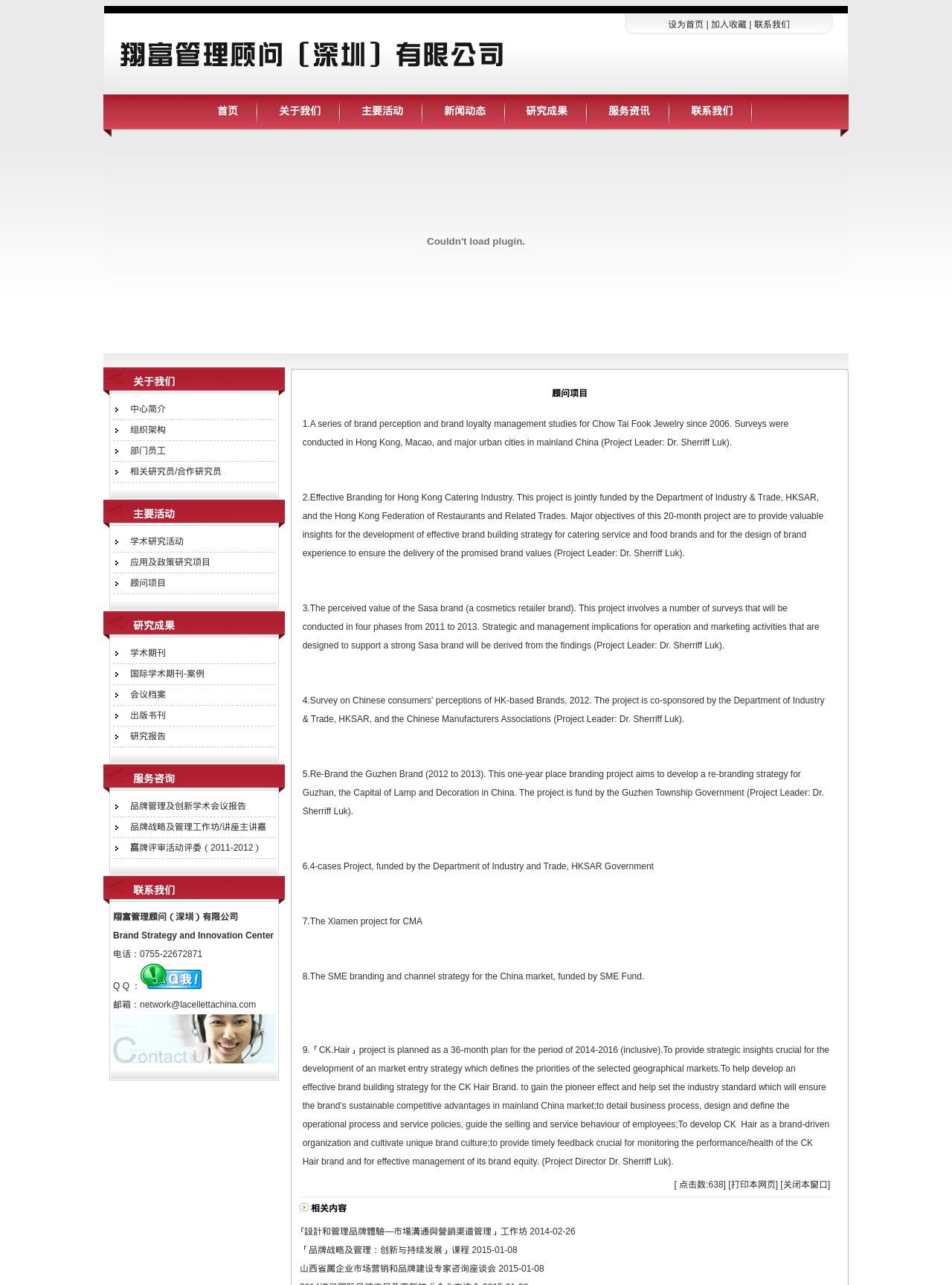Please determine the bounding box coordinates of the section I need to click to accomplish this instruction: "Click the '联系我们' link".

[0.792, 0.015, 0.83, 0.023]